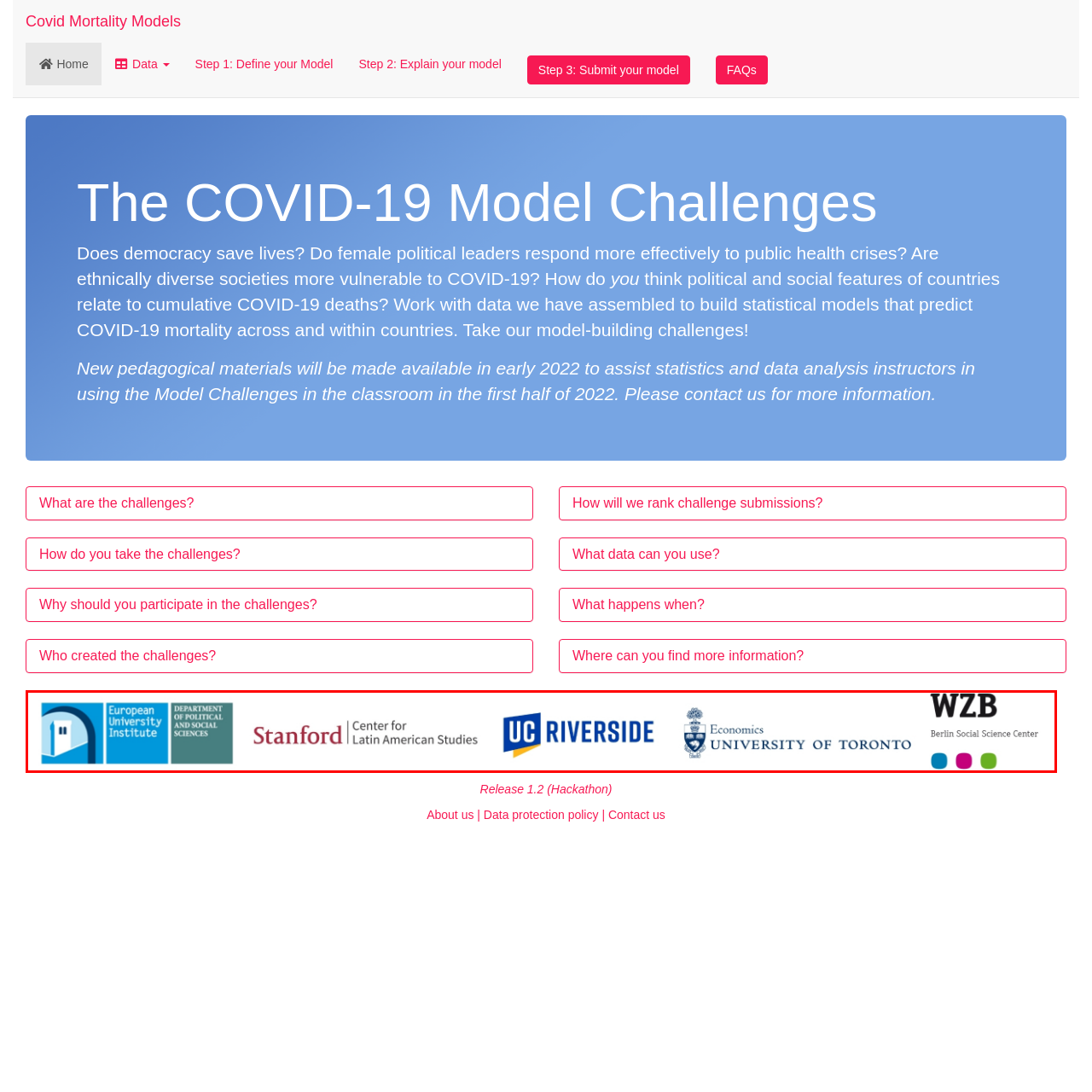How many institutions are involved in the collaborative effort?
Examine the image that is surrounded by the red bounding box and answer the question with as much detail as possible using the image.

The question asks for the number of institutions involved in the collaborative effort. By counting the institutions listed in the caption, we can see that there are 5 institutions mentioned, including the European University Institute, the Stanford Center for Latin American Studies, UC Riverside, the University of Toronto's Economics faculty, and the WZB Berlin Social Science Center.